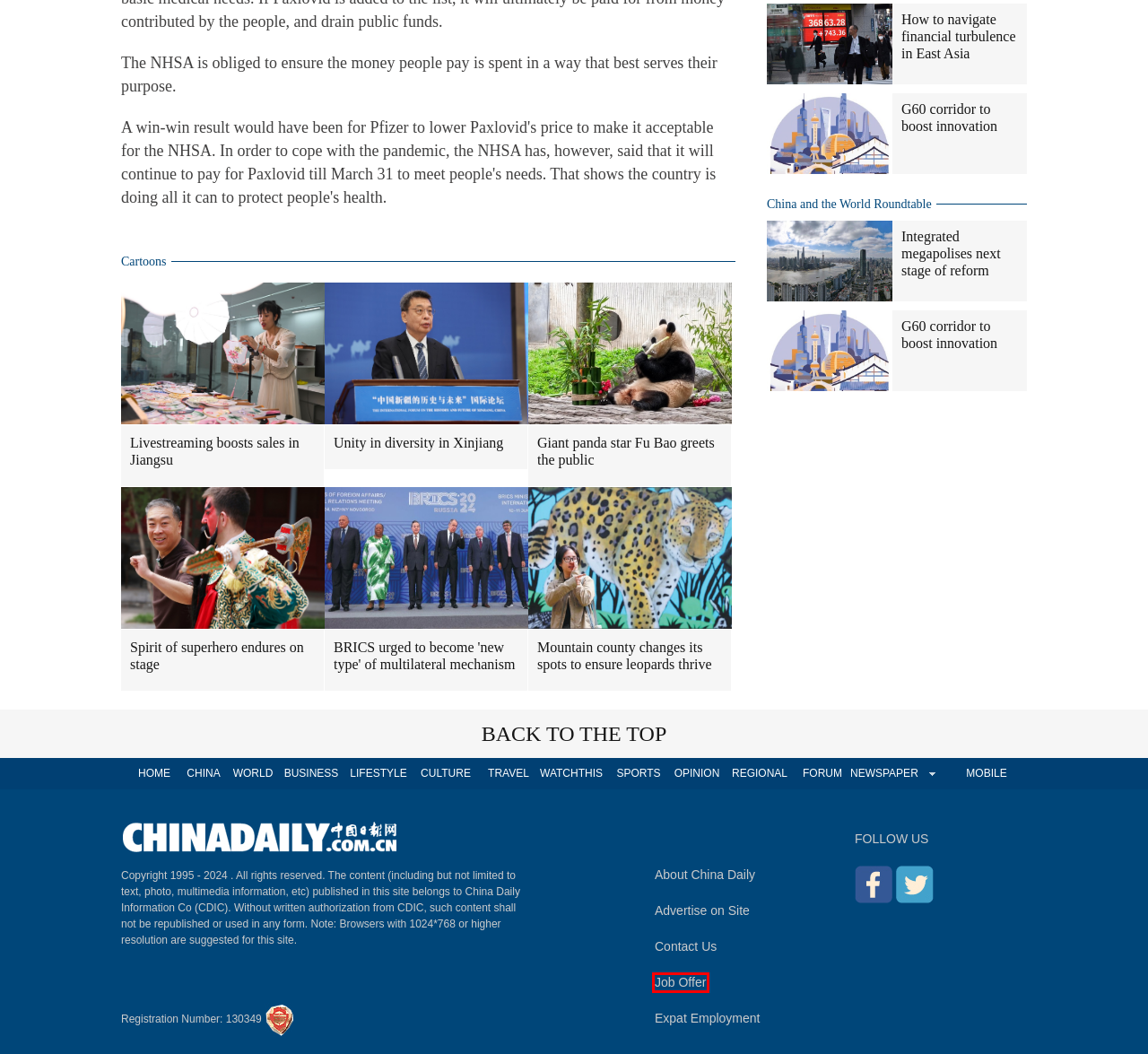You are looking at a webpage screenshot with a red bounding box around an element. Pick the description that best matches the new webpage after interacting with the element in the red bounding box. The possible descriptions are:
A. 中国日报社招聘系统
B. Opinion - Opinions, Editorials, Op-Eds, Columnists from China
C. 'Overcapacity' claims mask EU and US' EV weakness - Opinion - Chinadaily.com.cn
D. Expat Employment
E. Business News - China Economy &#38; Company - chinadaily.com.cn
F. Sport News - Headlines, Stars, Photos - China Daily
G. China Watch - La Chine au bout des doigts
H. World News - International Headlines &#38; Foreign Policy News - China Daily

A